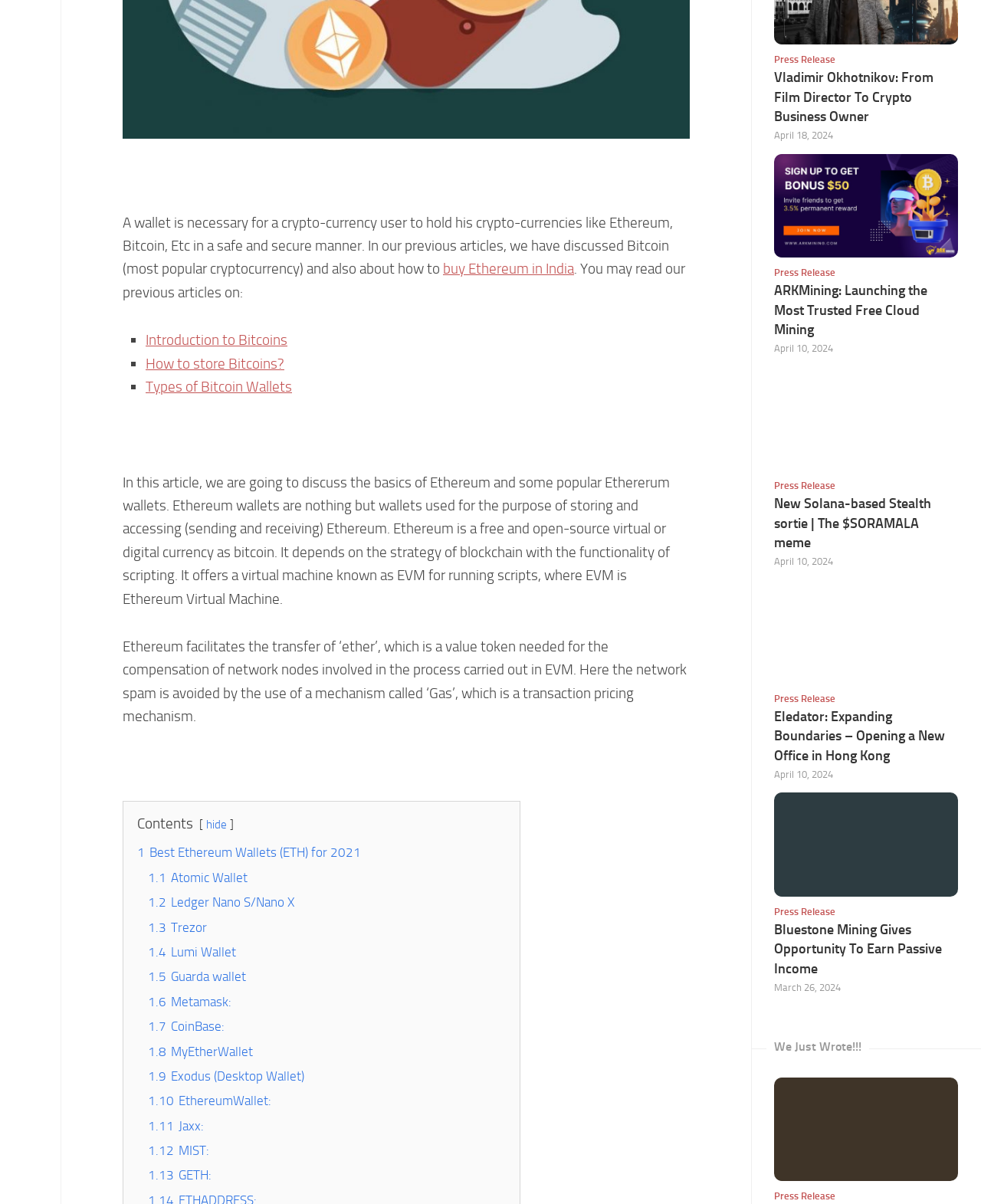Find the bounding box coordinates of the clickable element required to execute the following instruction: "click on 'buy Ethereum in India'". Provide the coordinates as four float numbers between 0 and 1, i.e., [left, top, right, bottom].

[0.452, 0.216, 0.585, 0.231]